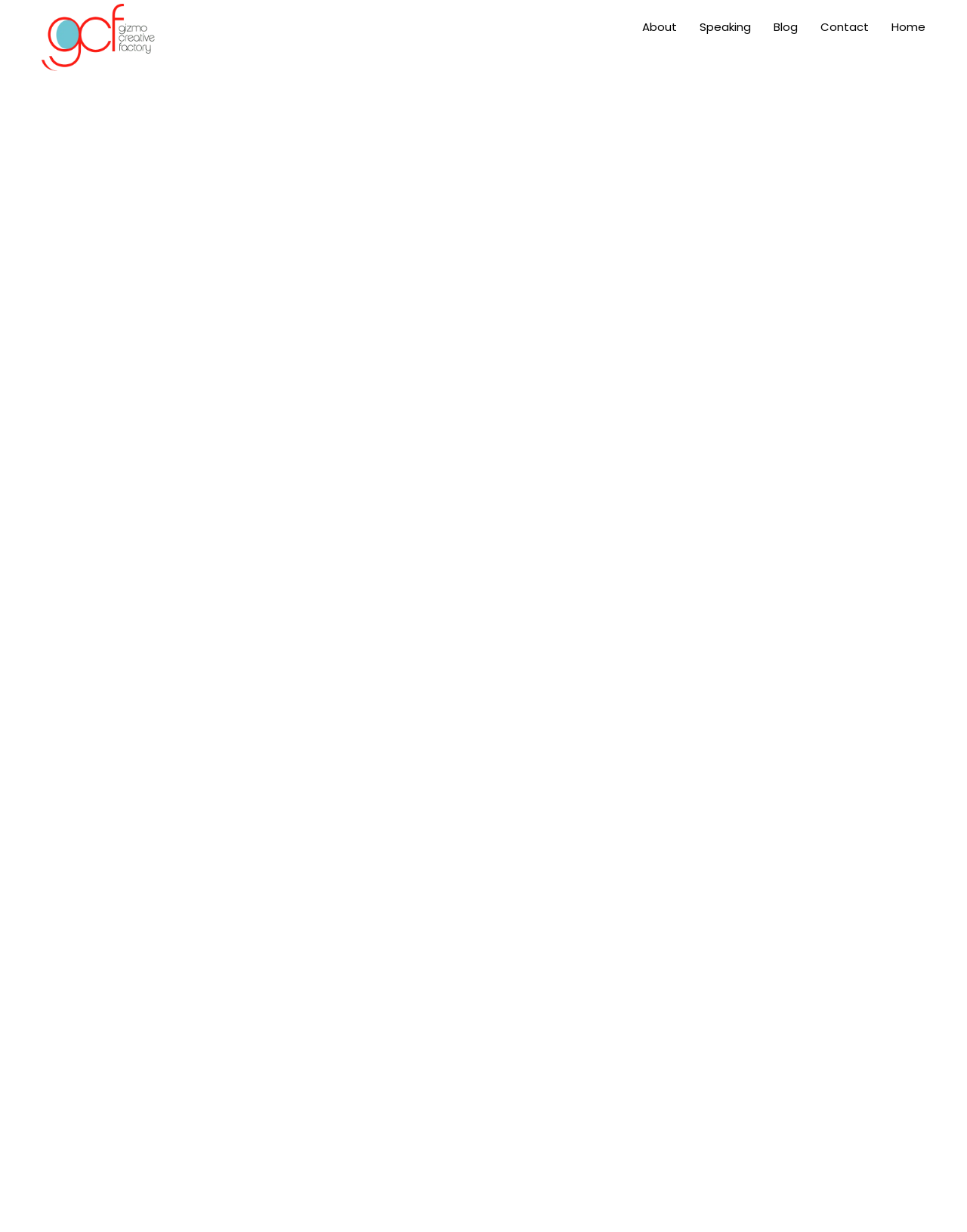Pinpoint the bounding box coordinates for the area that should be clicked to perform the following instruction: "View About page".

[0.652, 0.014, 0.712, 0.029]